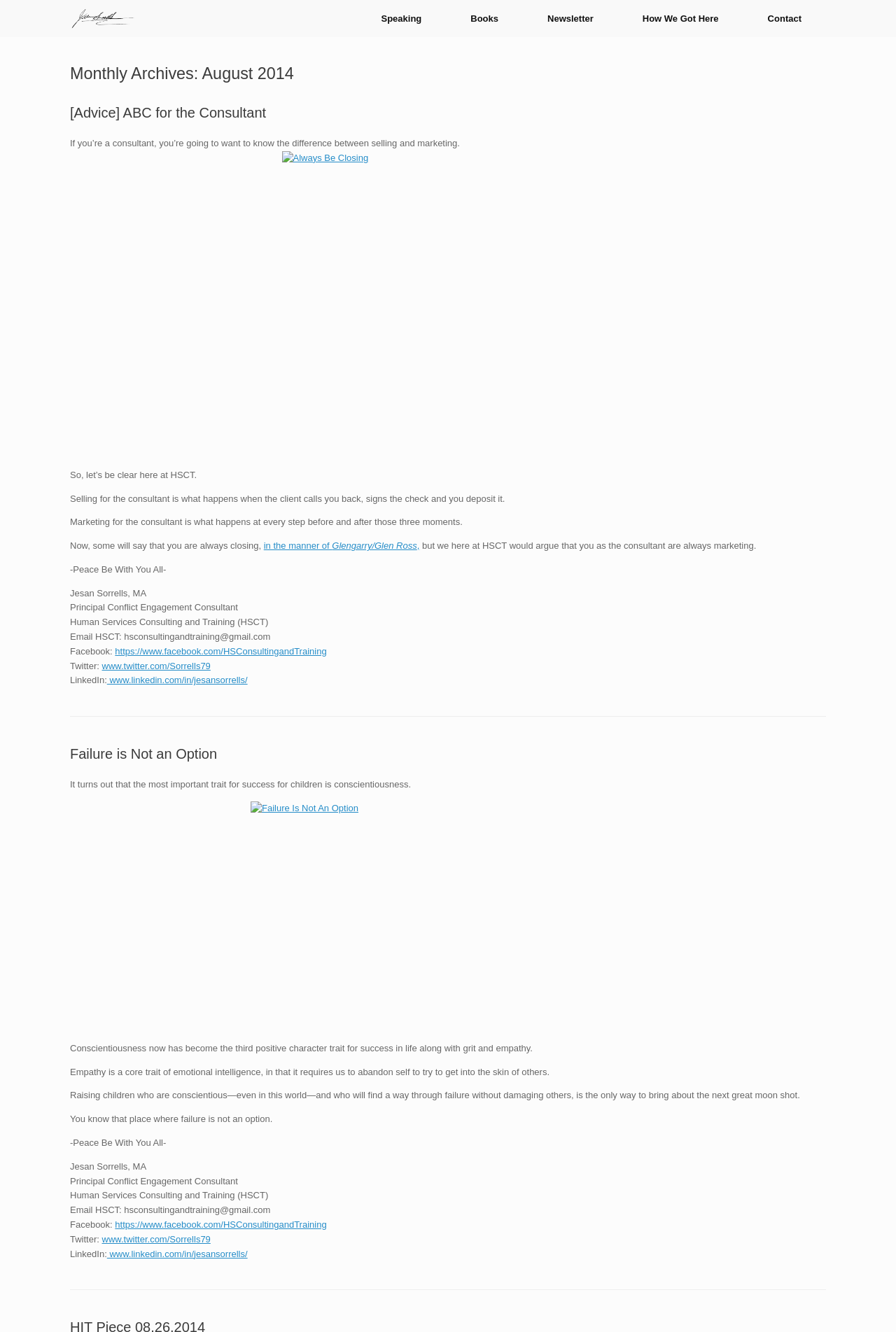Can you identify the bounding box coordinates of the clickable region needed to carry out this instruction: 'Click on the link to view Jesan Sorrells' profile'? The coordinates should be four float numbers within the range of 0 to 1, stated as [left, top, right, bottom].

[0.078, 0.0, 0.189, 0.028]